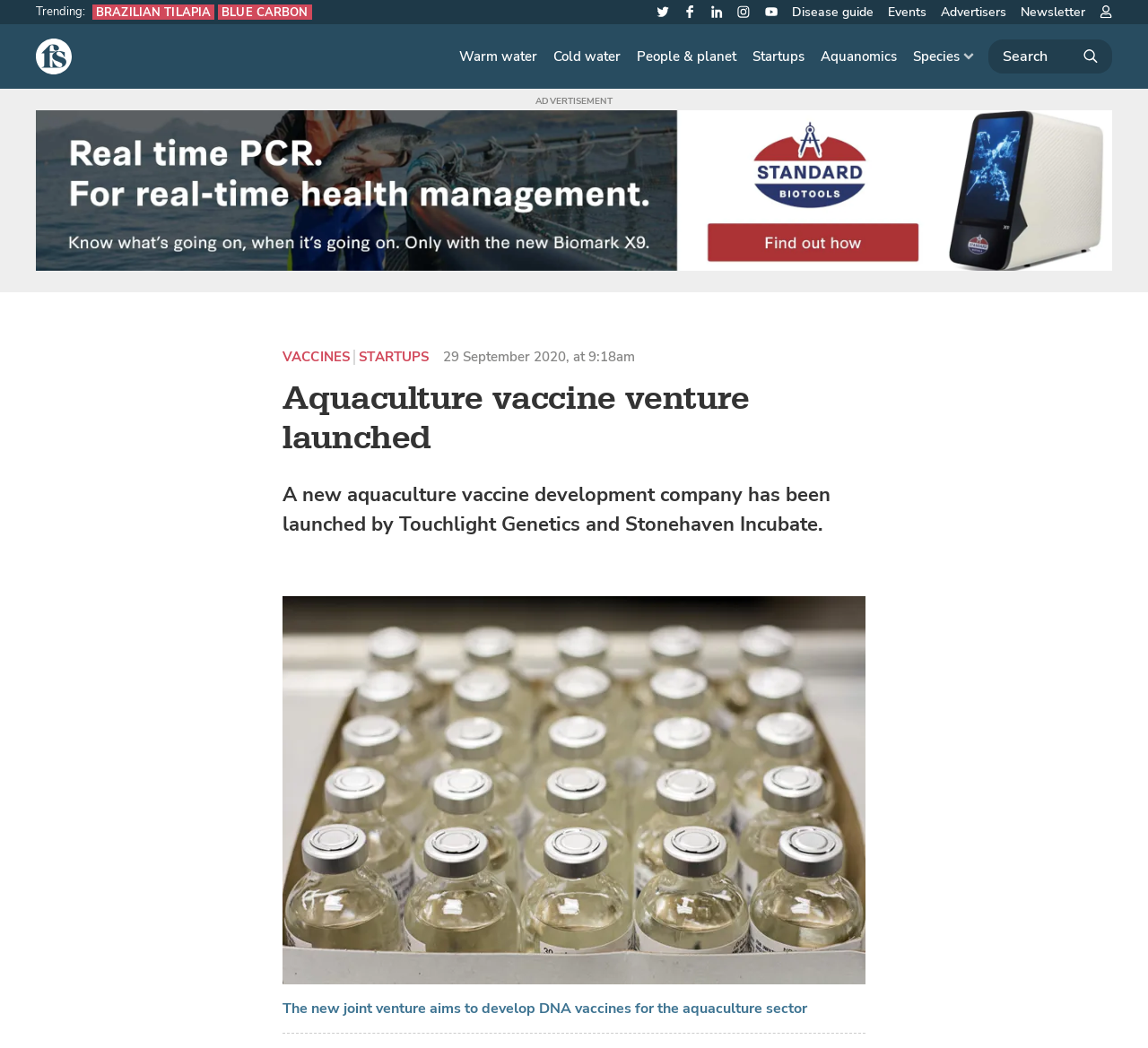Pinpoint the bounding box coordinates of the clickable area needed to execute the instruction: "View the advertisement". The coordinates should be specified as four float numbers between 0 and 1, i.e., [left, top, right, bottom].

[0.031, 0.105, 0.969, 0.258]